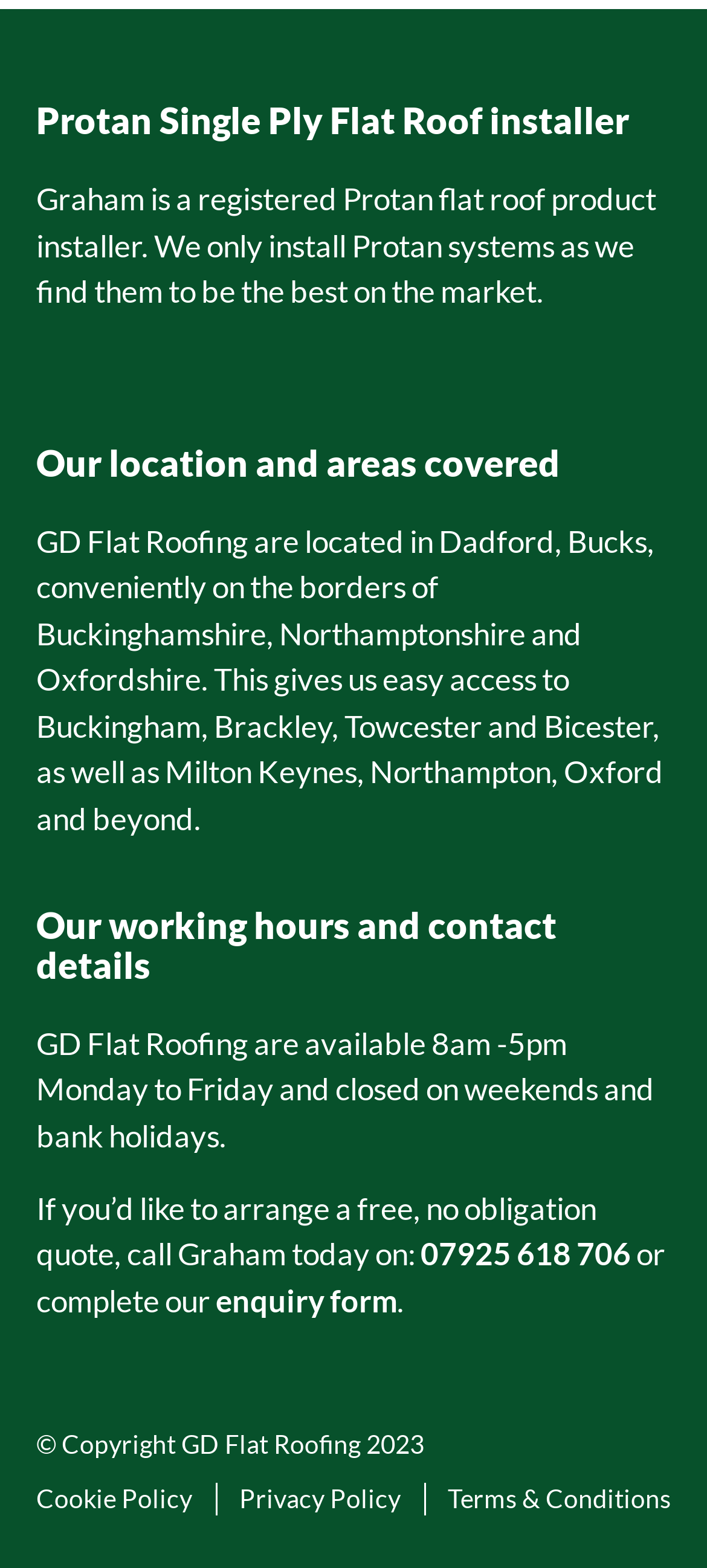Provide a one-word or one-phrase answer to the question:
What are the working hours of GD Flat Roofing?

8am-5pm, Monday to Friday